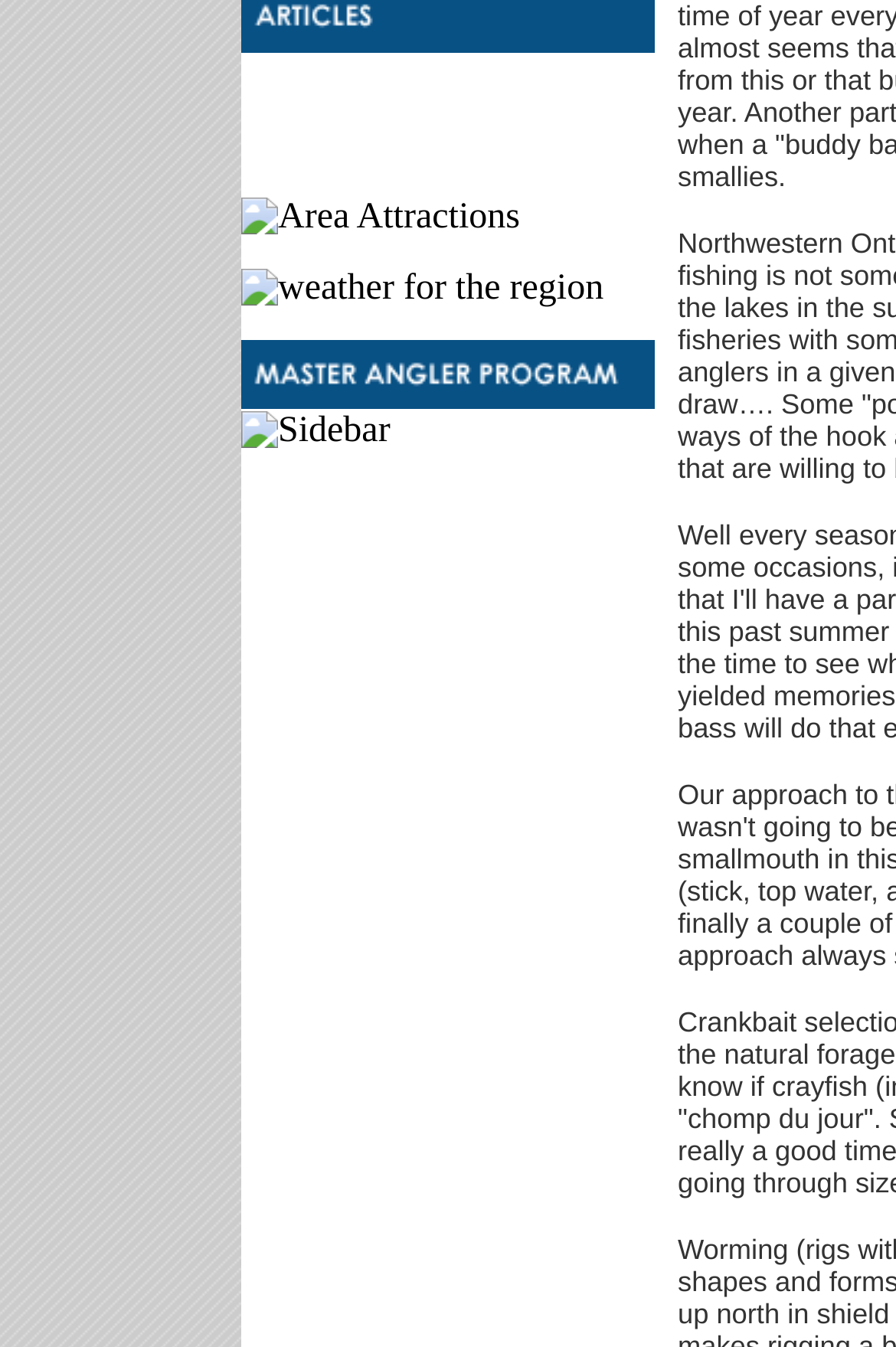Specify the bounding box coordinates (top-left x, top-left y, bottom-right x, bottom-right y) of the UI element in the screenshot that matches this description: alt="weather for the region"

[0.269, 0.2, 0.731, 0.251]